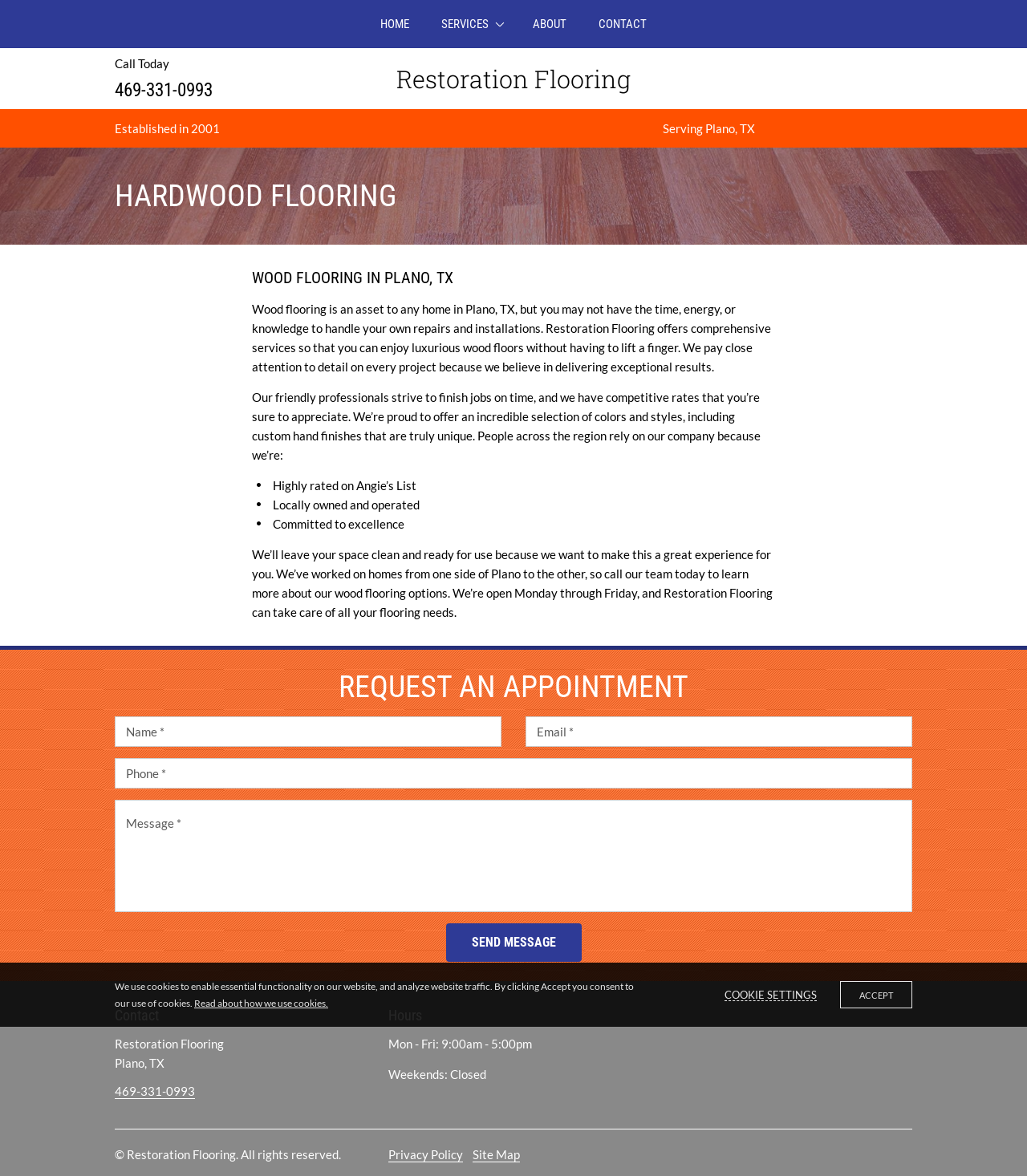Can you identify the bounding box coordinates of the clickable region needed to carry out this instruction: 'Send a message'? The coordinates should be four float numbers within the range of 0 to 1, stated as [left, top, right, bottom].

[0.434, 0.785, 0.566, 0.818]